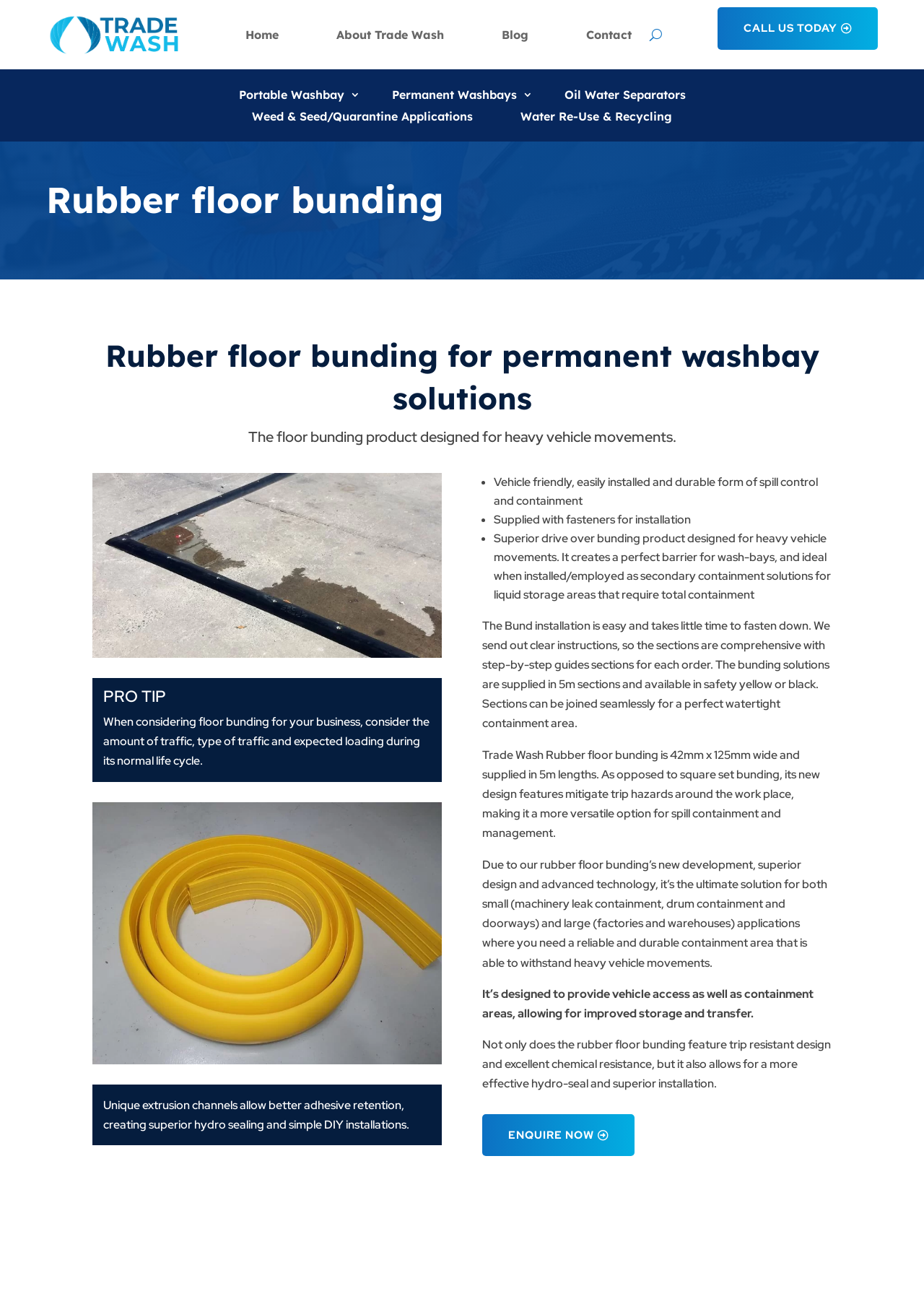Locate the bounding box coordinates of the element's region that should be clicked to carry out the following instruction: "Click on the 'Wash Down Bay' link". The coordinates need to be four float numbers between 0 and 1, i.e., [left, top, right, bottom].

[0.05, 0.009, 0.198, 0.044]